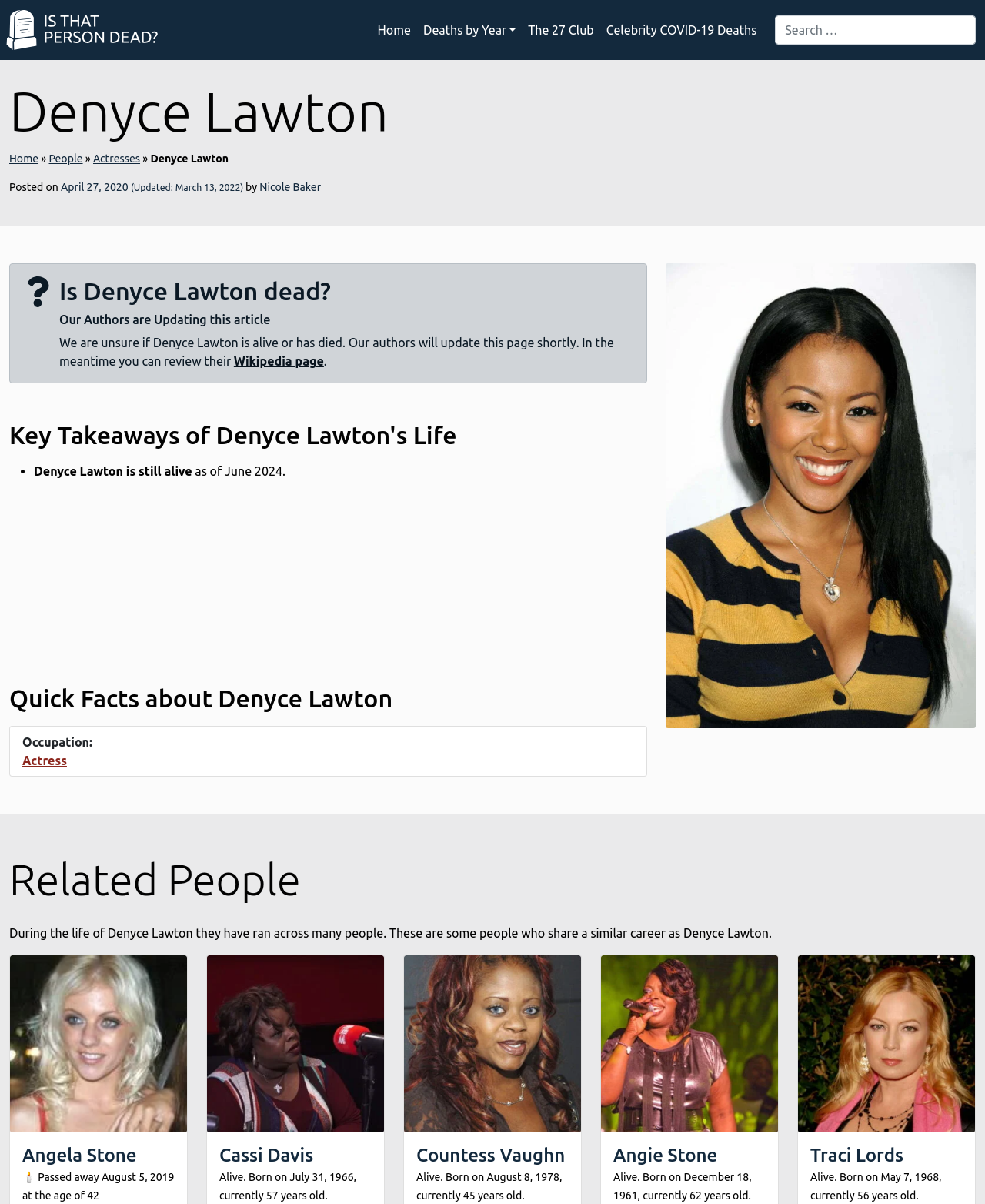What is Denyce Lawton's occupation?
Relying on the image, give a concise answer in one word or a brief phrase.

Actress